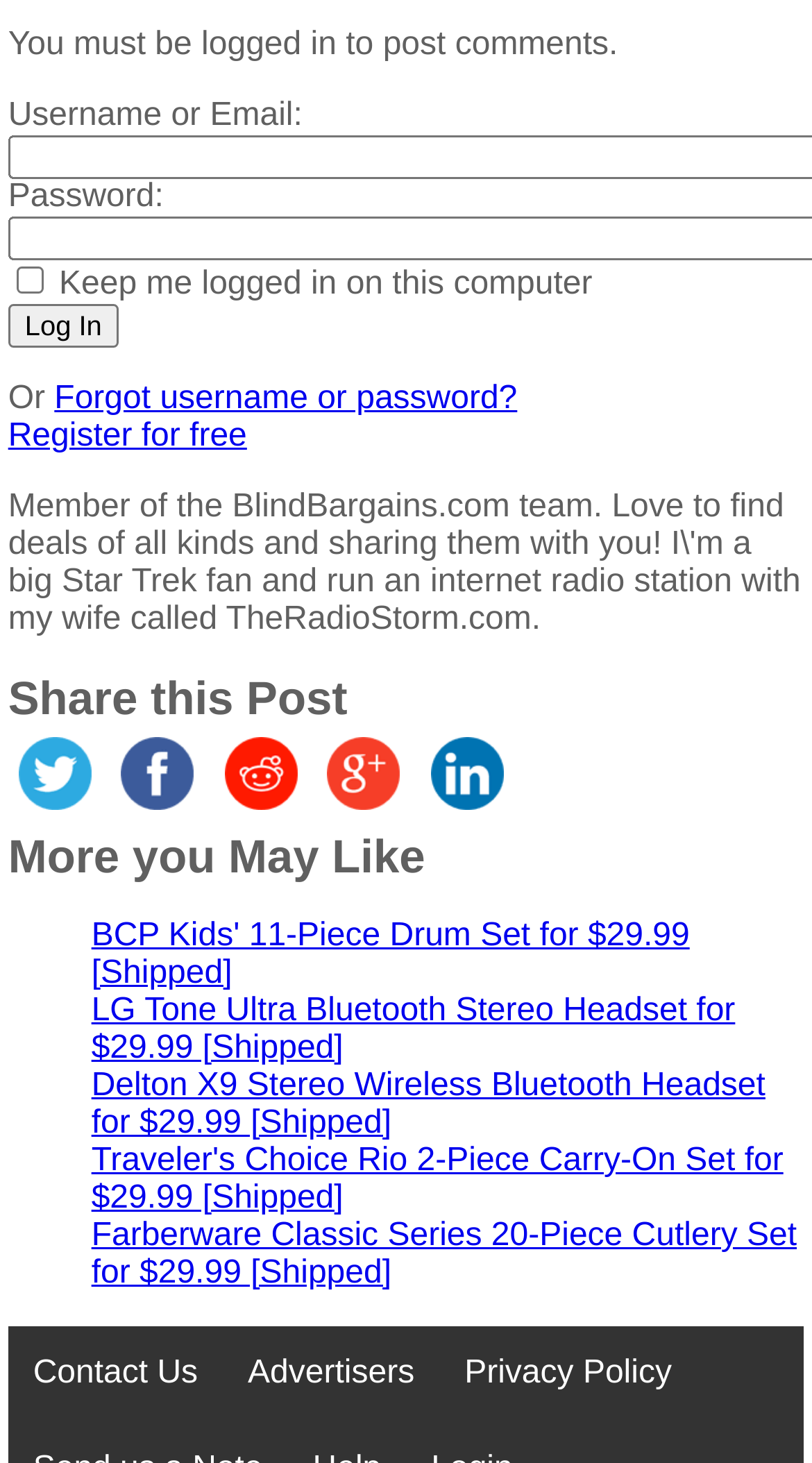Pinpoint the bounding box coordinates of the area that must be clicked to complete this instruction: "View more posts like BCP Kids' 11-Piece Drum Set".

[0.113, 0.628, 0.849, 0.677]